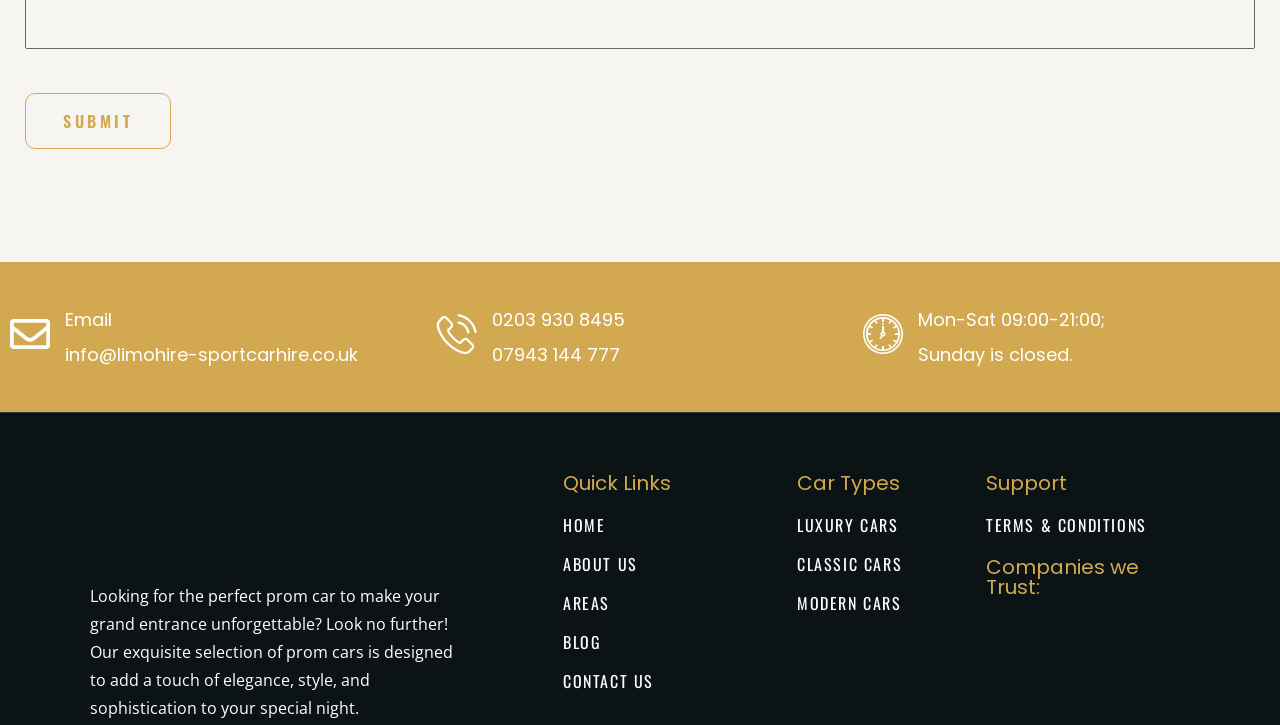Locate the bounding box coordinates of the element that should be clicked to fulfill the instruction: "Learn about luxury cars".

[0.623, 0.708, 0.702, 0.741]